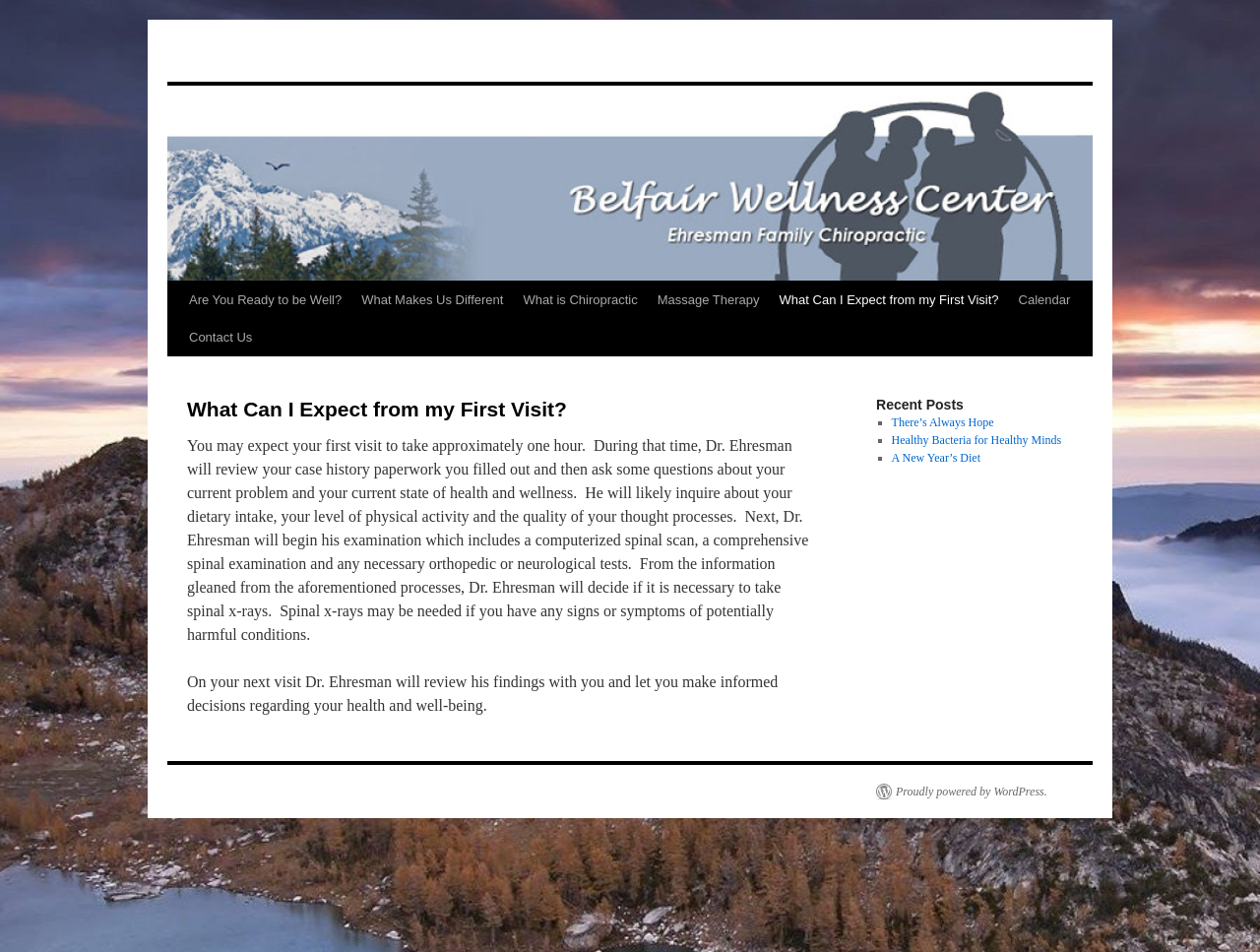Can you find the bounding box coordinates of the area I should click to execute the following instruction: "Visit 'There’s Always Hope' post"?

[0.707, 0.436, 0.789, 0.451]